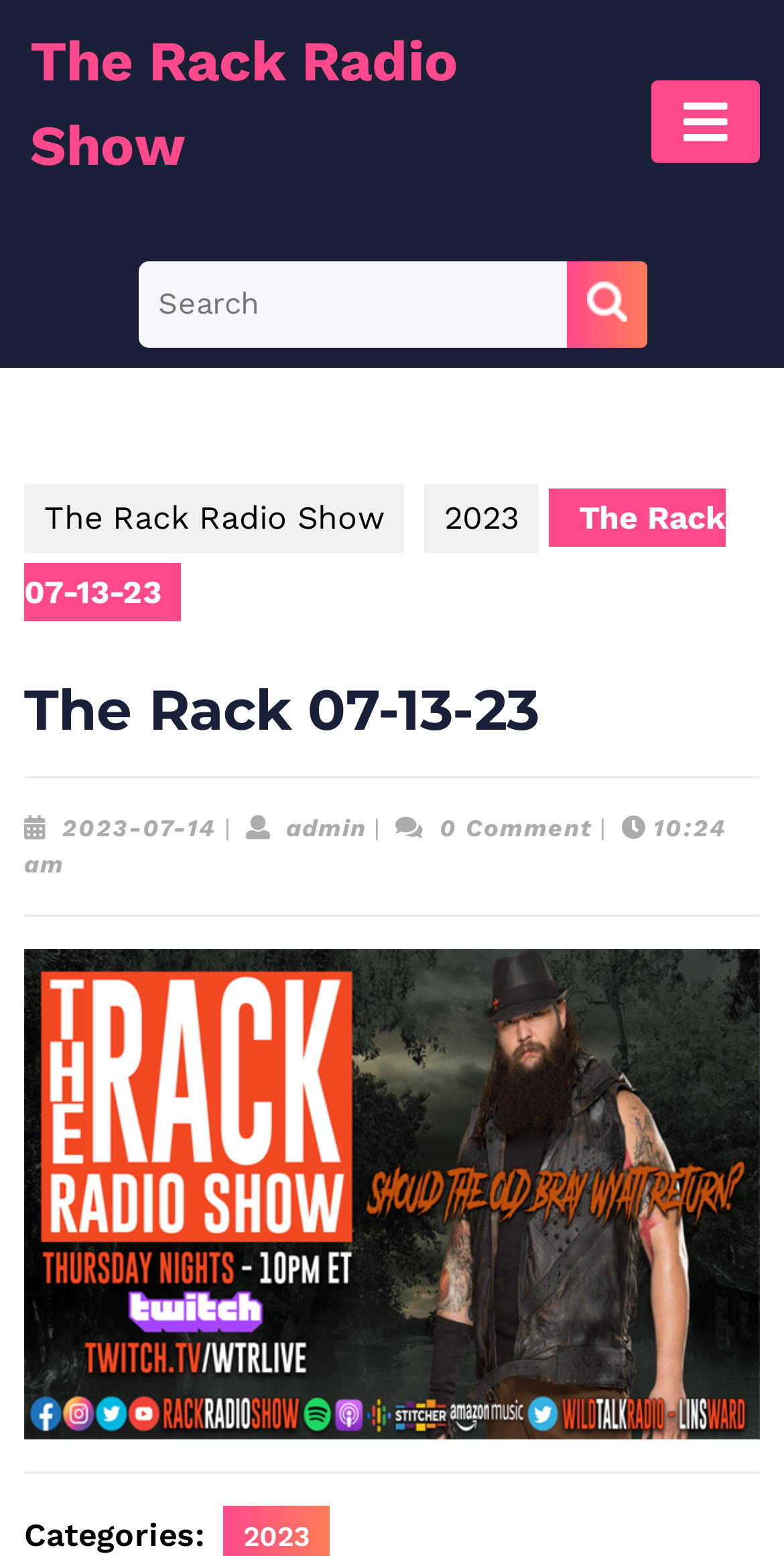Respond with a single word or short phrase to the following question: 
What is the text of the search box label?

Search for: